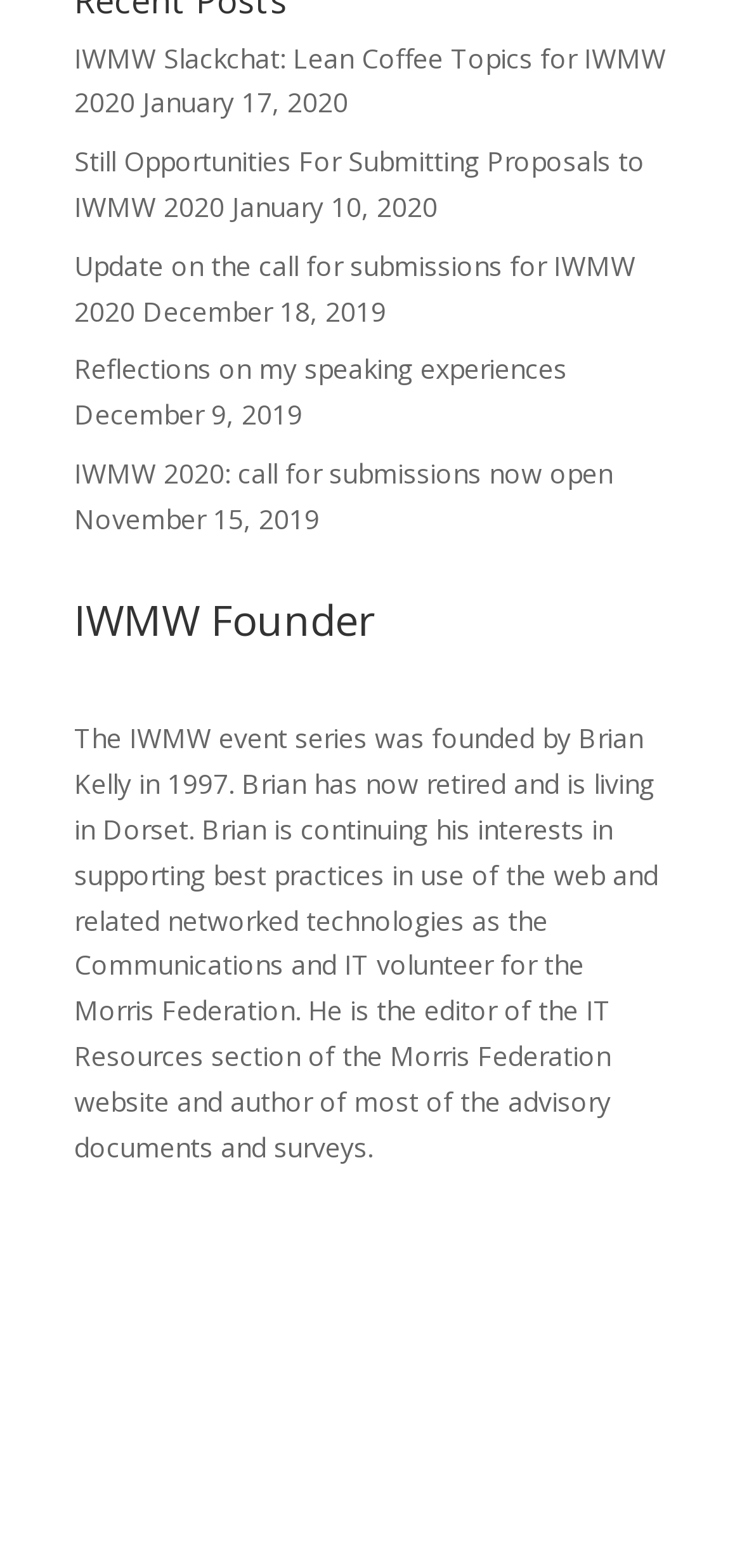Please respond to the question using a single word or phrase:
What is Brian Kelly's current role?

Communications and IT volunteer